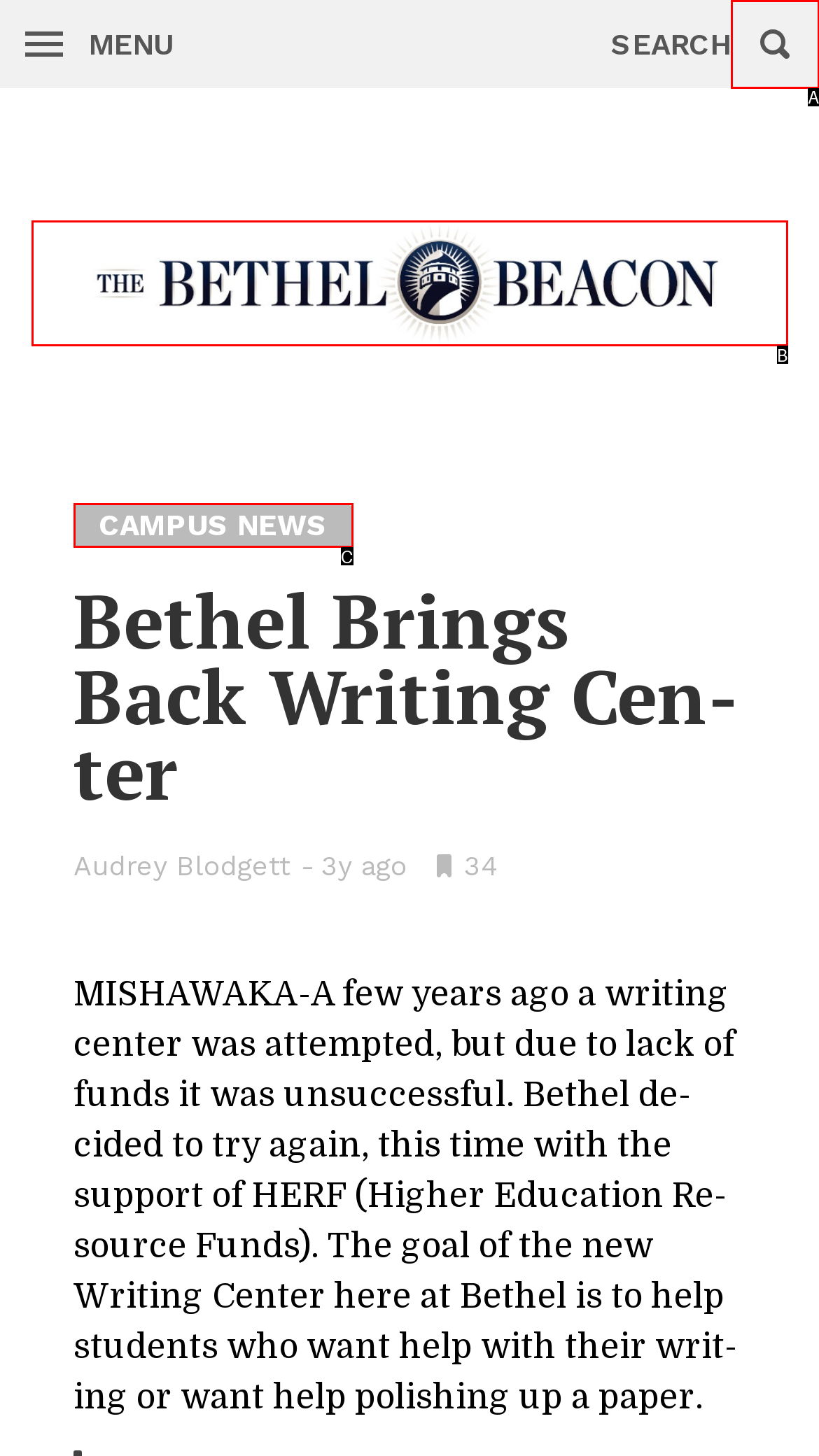From the options provided, determine which HTML element best fits the description: alt="Bethel Beacon -". Answer with the correct letter.

B